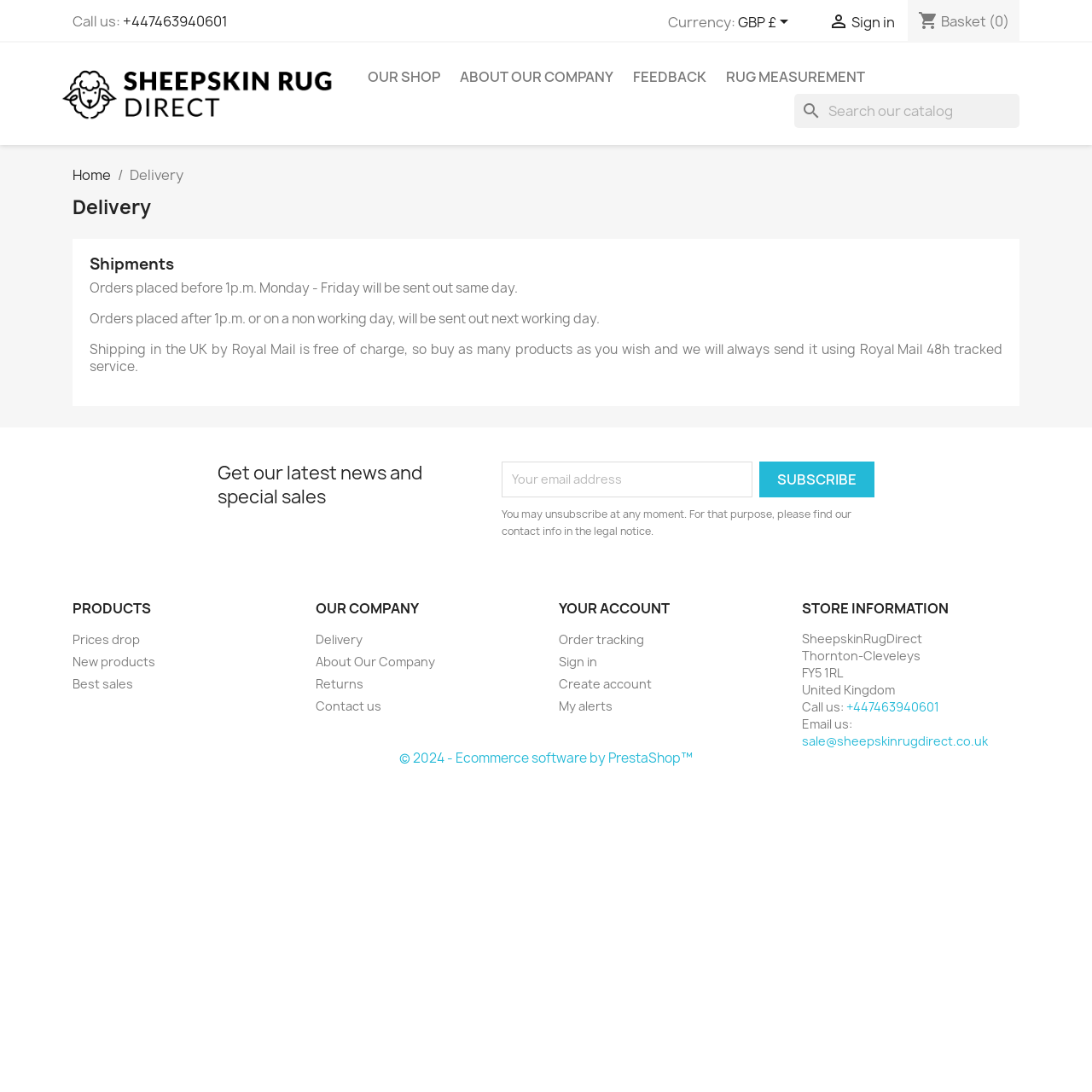What is the estimated delivery time for orders placed before 1p.m.?
Please answer the question with a single word or phrase, referencing the image.

same day